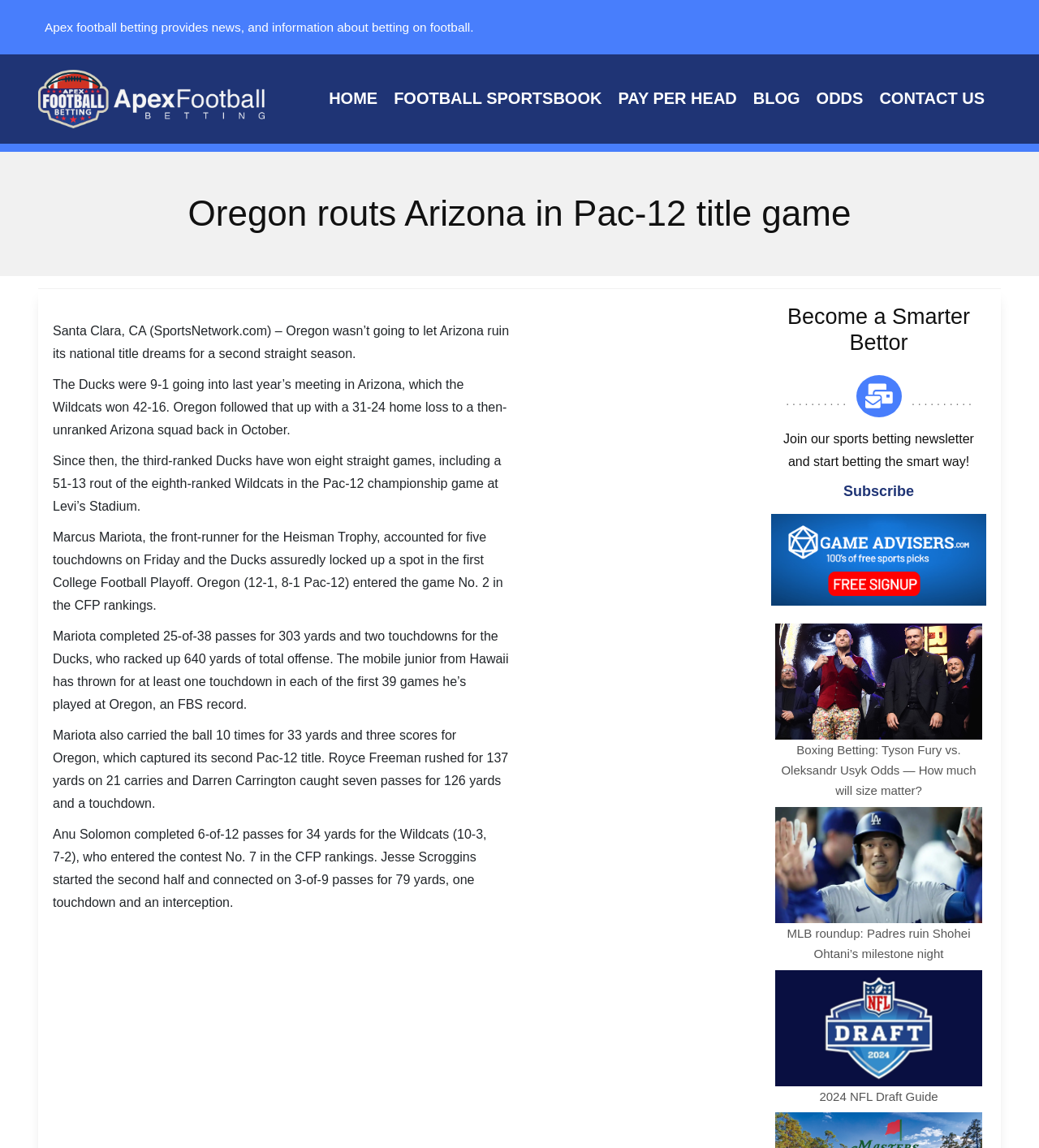How many touchdowns did Marcus Mariota account for?
Look at the image and respond with a one-word or short phrase answer.

five